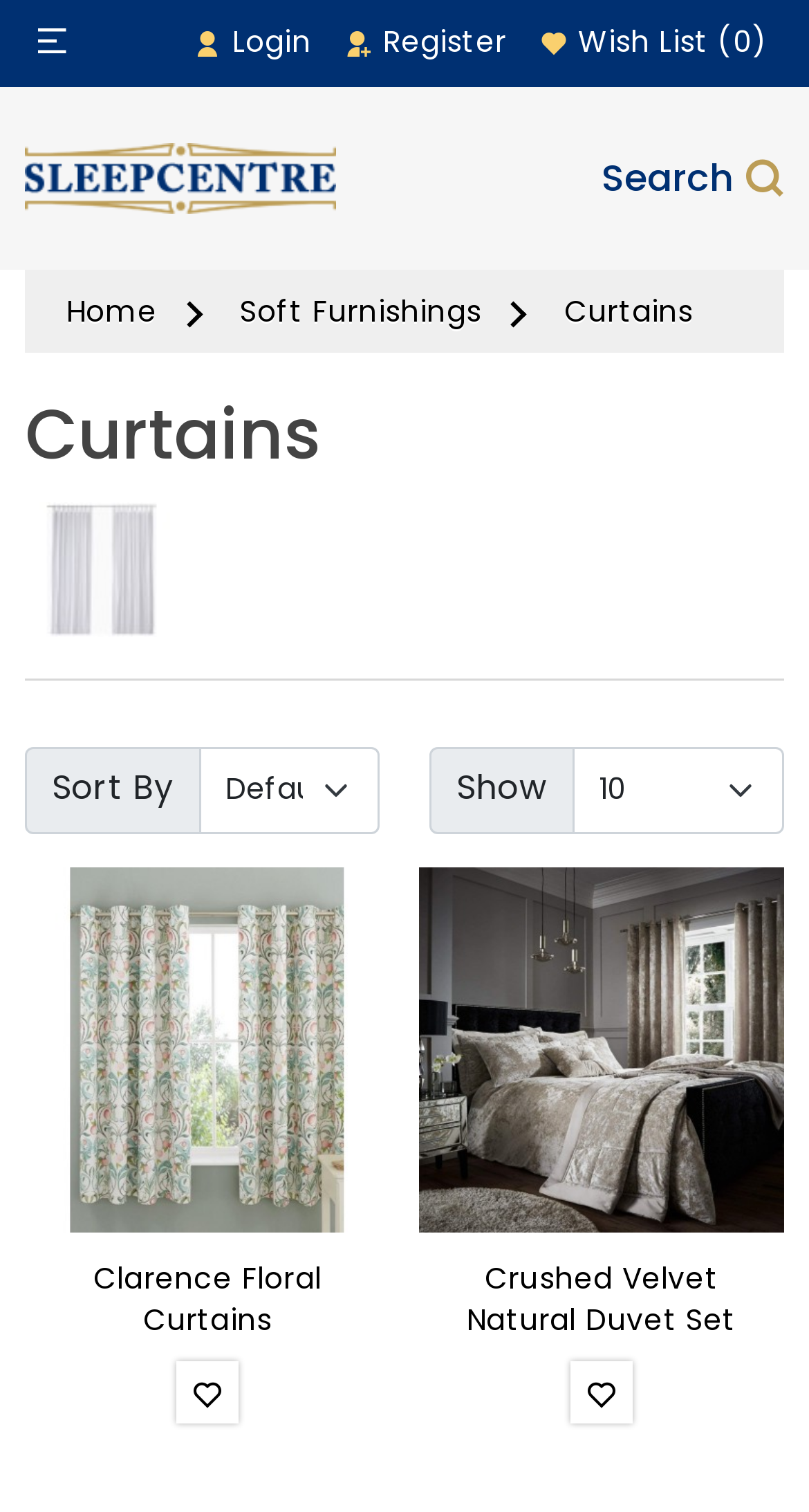Provide your answer in a single word or phrase: 
What is the name of the first product listed?

Clarence Floral Curtains